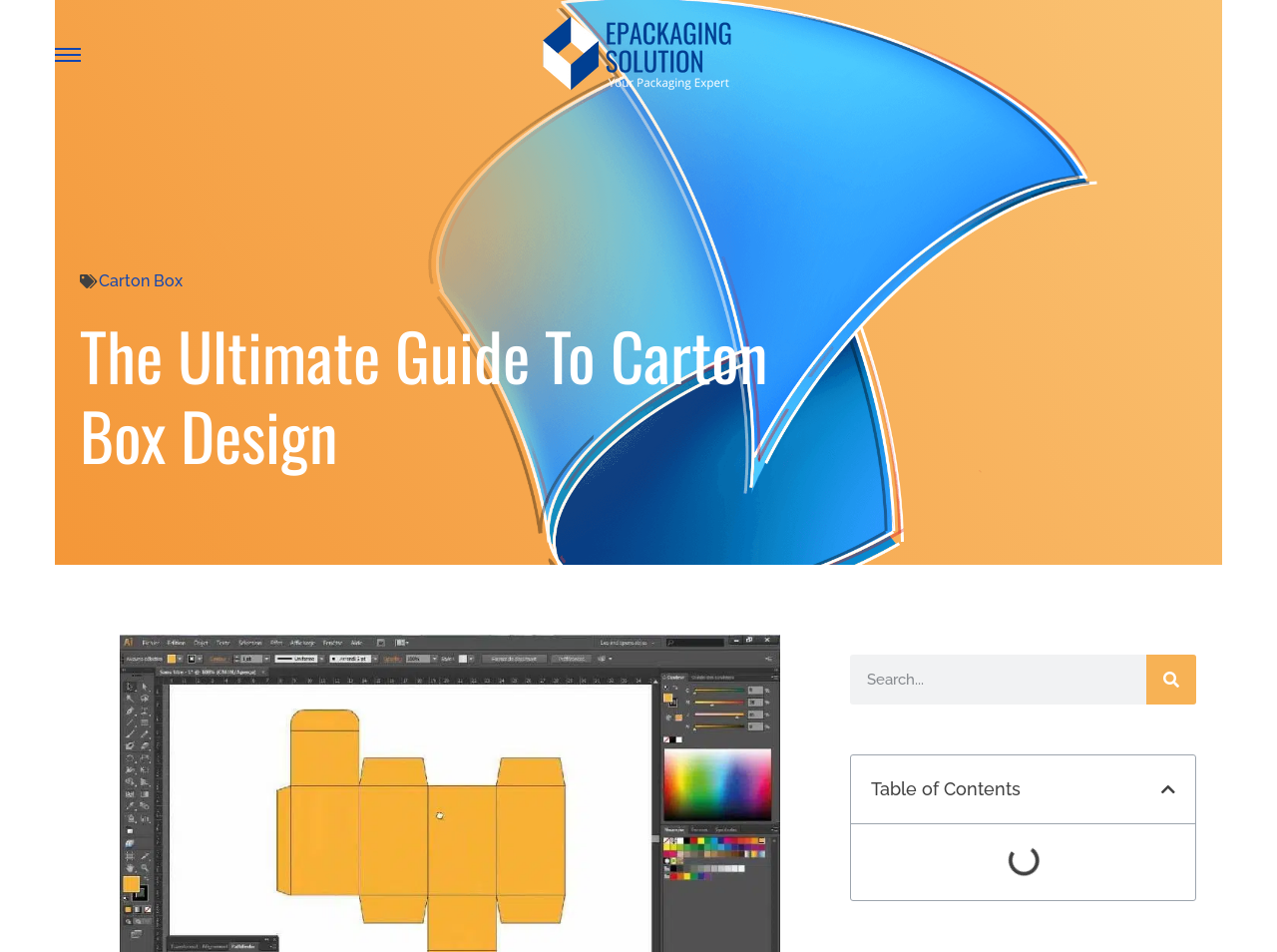Please respond in a single word or phrase: 
What is the name of the company in the top-left corner?

ePackaging Solution